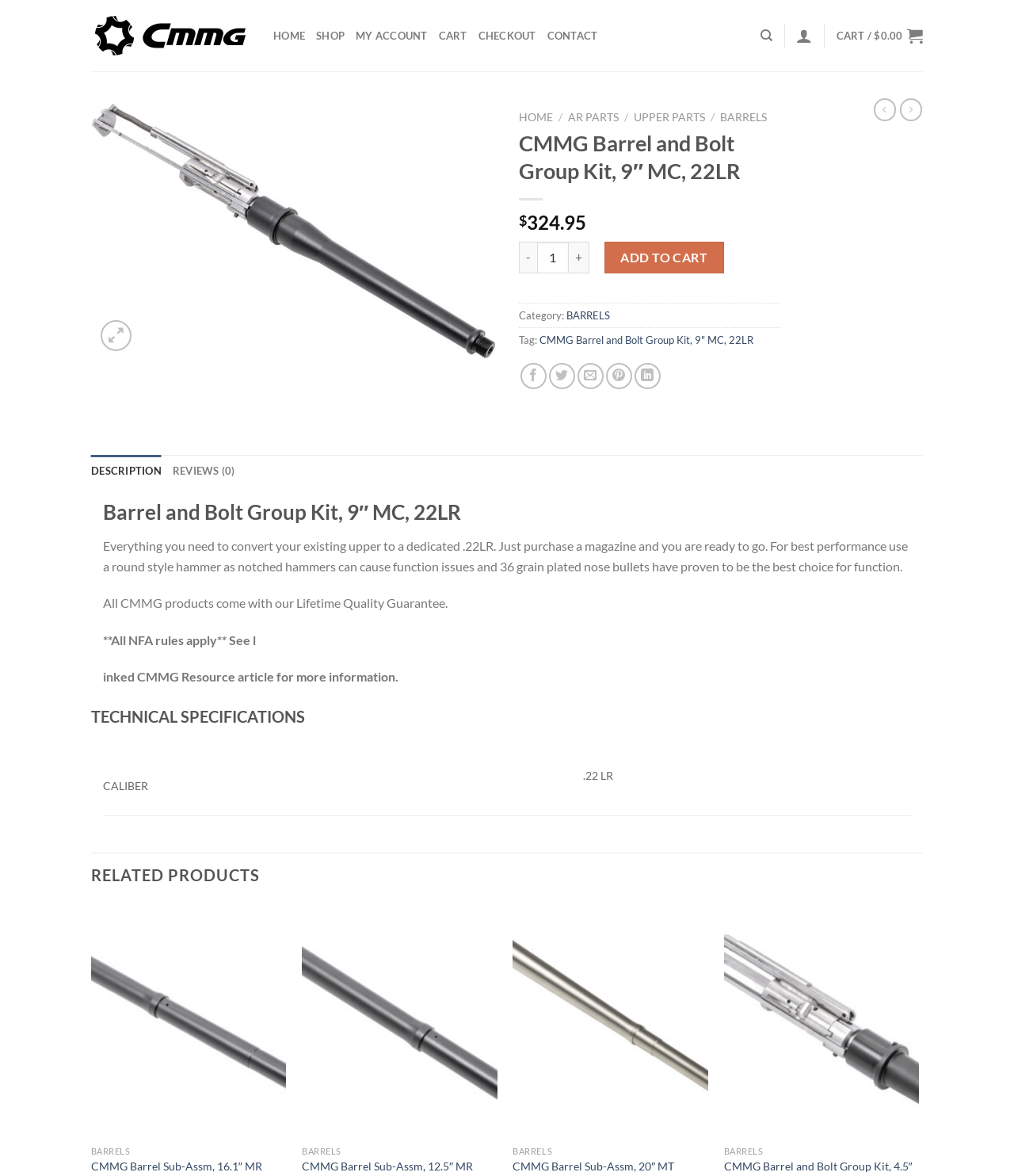Identify the coordinates of the bounding box for the element that must be clicked to accomplish the instruction: "View product details".

[0.09, 0.188, 0.488, 0.201]